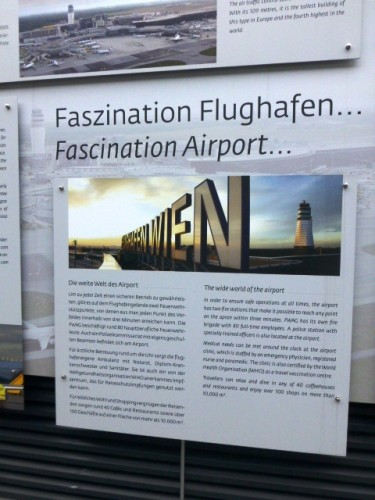What is the English translation of 'Die weite Welt des Flughafens'?
From the screenshot, supply a one-word or short-phrase answer.

The wide world of the airport